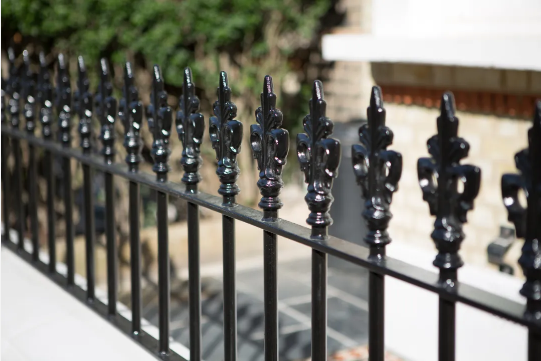Respond with a single word or short phrase to the following question: 
What is the purpose of the railings?

Boundary and decorative feature